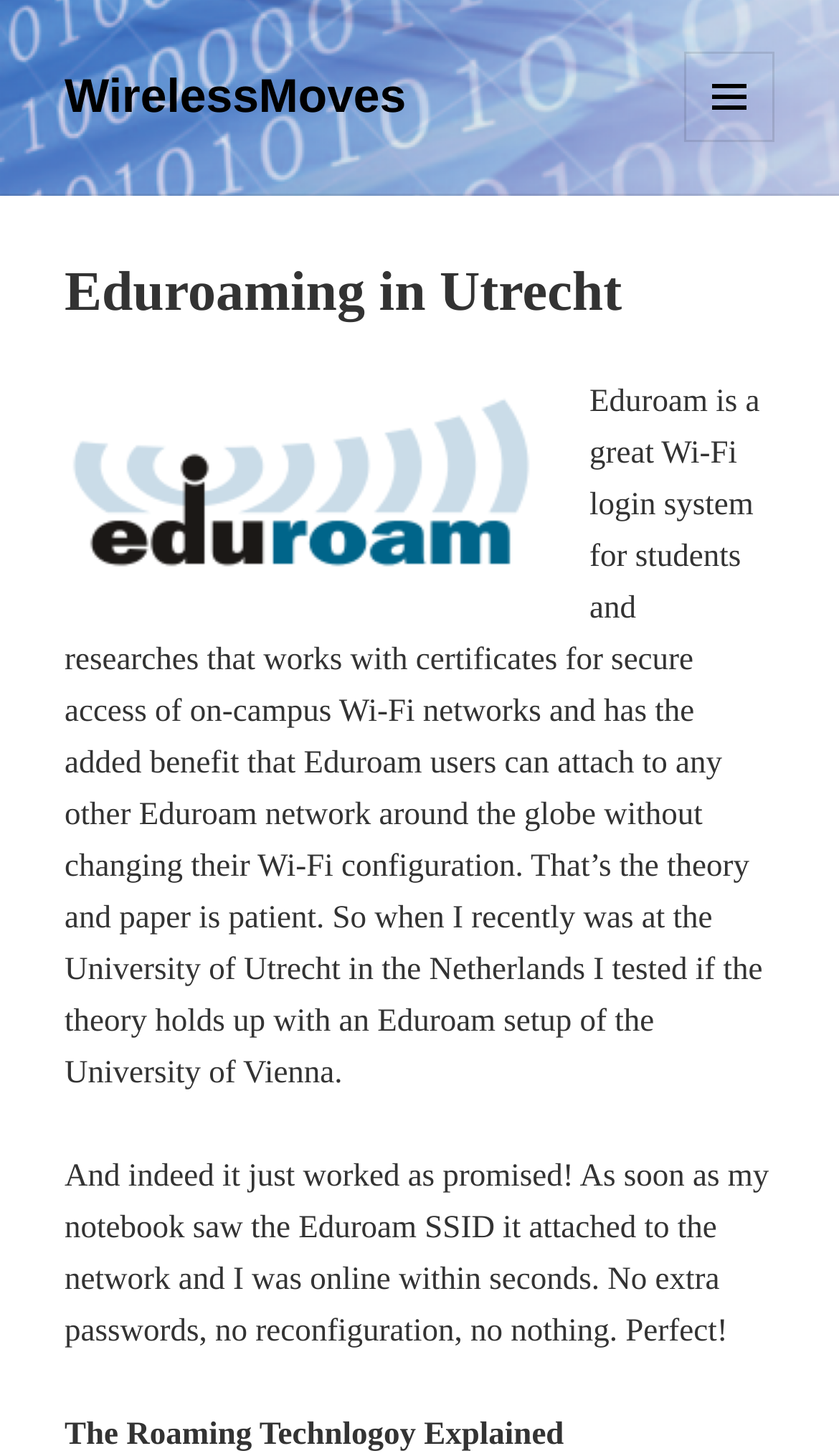From the element description Menu and widgets, predict the bounding box coordinates of the UI element. The coordinates must be specified in the format (top-left x, top-left y, bottom-right x, bottom-right y) and should be within the 0 to 1 range.

[0.815, 0.035, 0.923, 0.098]